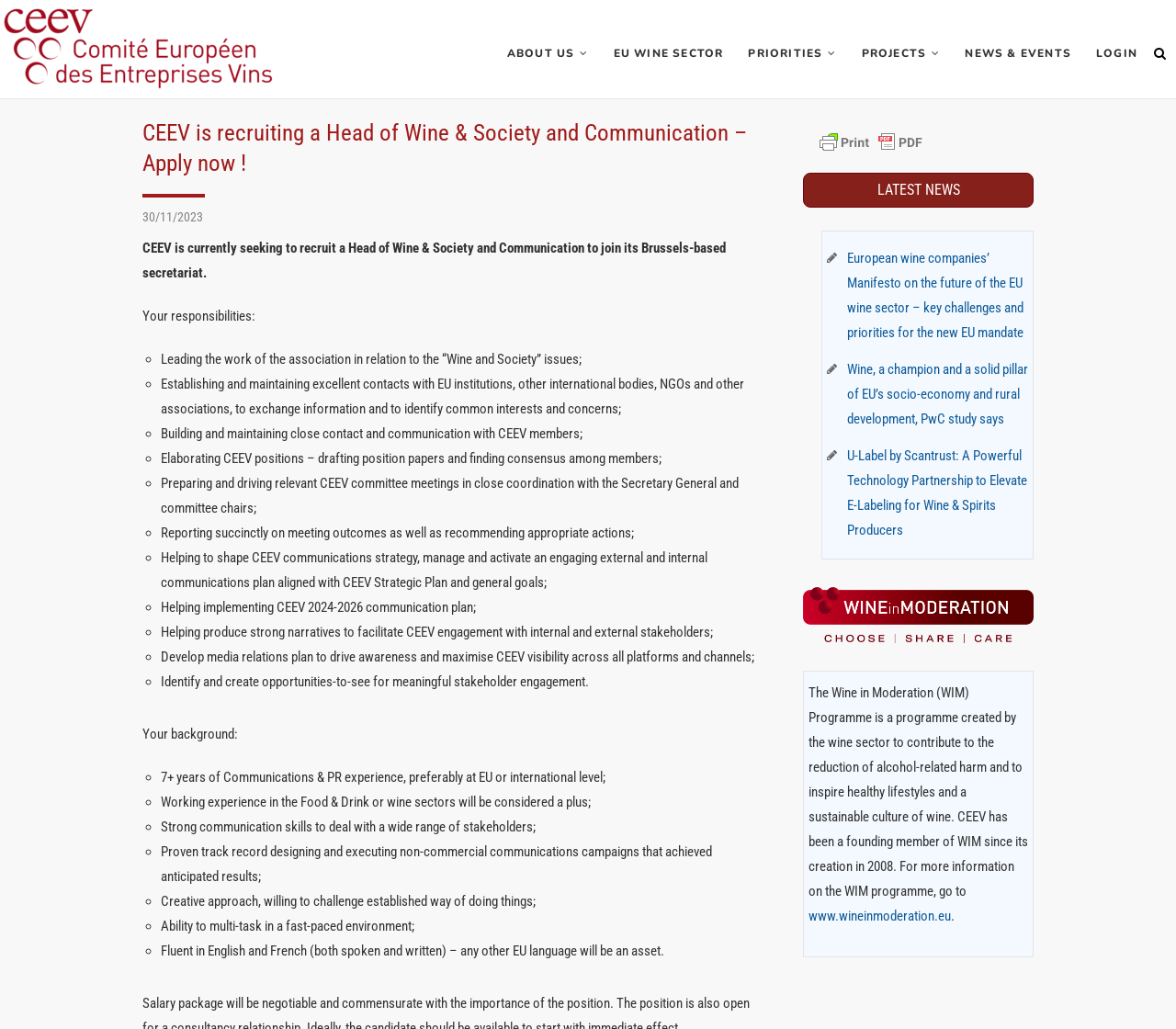Using the given element description, provide the bounding box coordinates (top-left x, top-left y, bottom-right x, bottom-right y) for the corresponding UI element in the screenshot: title="Printer Friendly, PDF & Email"

[0.692, 0.129, 0.794, 0.143]